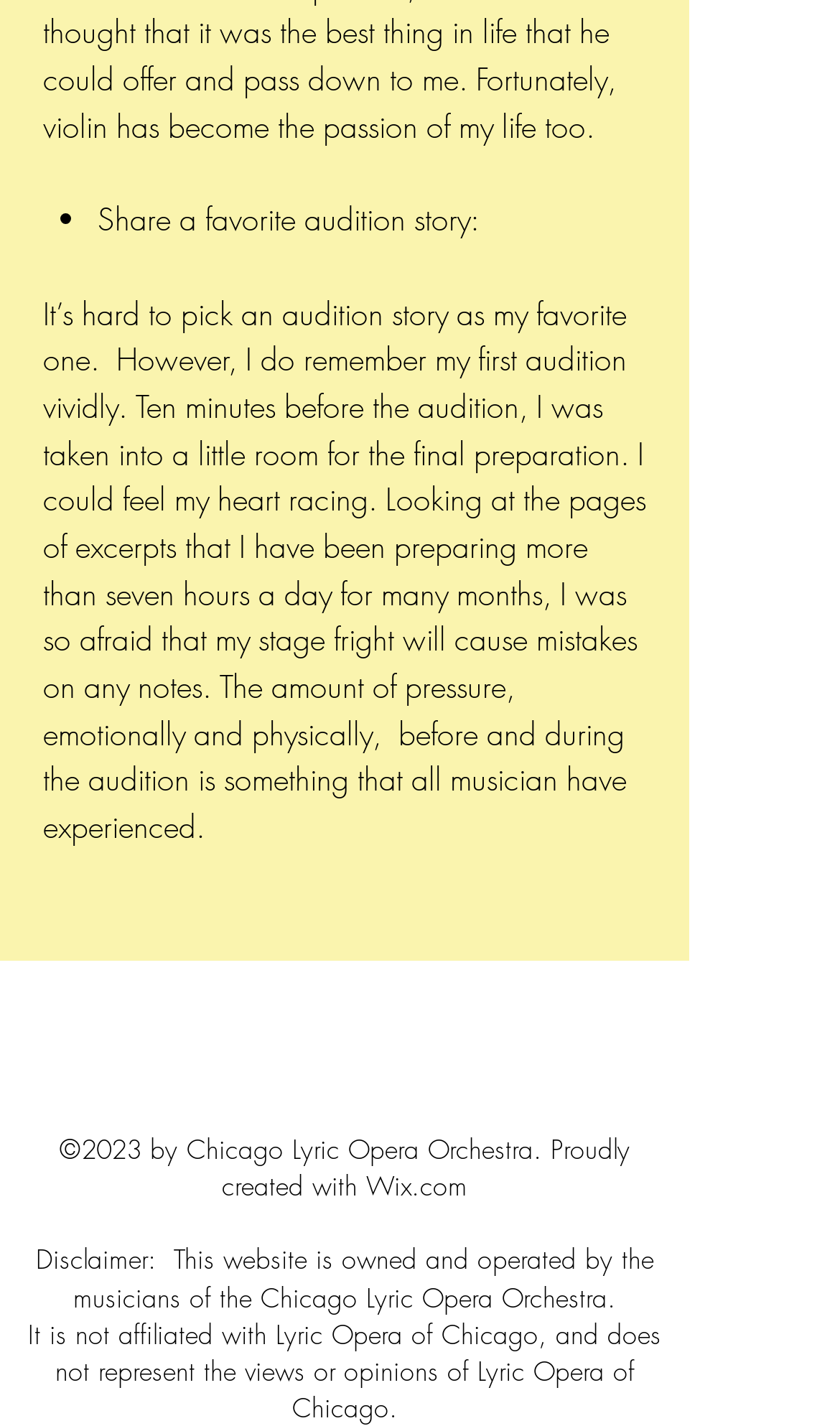Answer the question with a single word or phrase: 
What is the purpose of the website?

To share stories